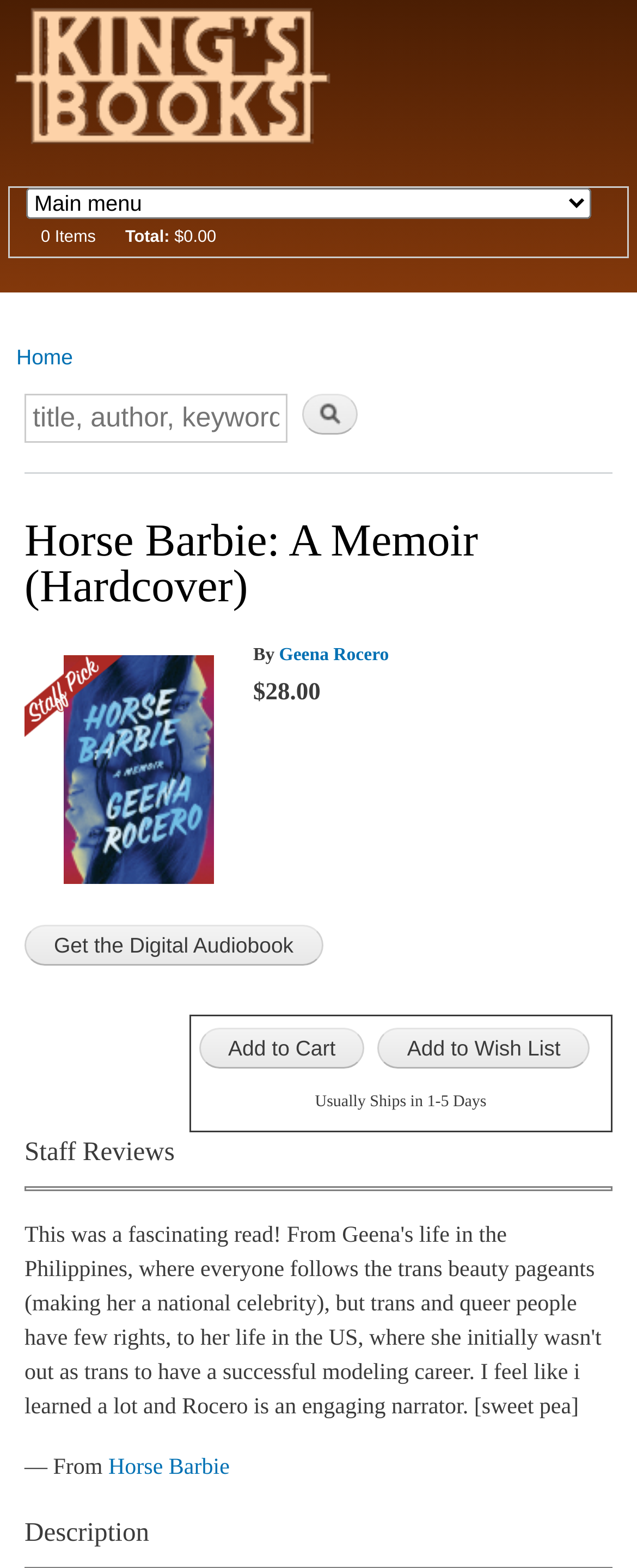What is the search function for?
Based on the screenshot, provide your answer in one word or phrase.

Searching books